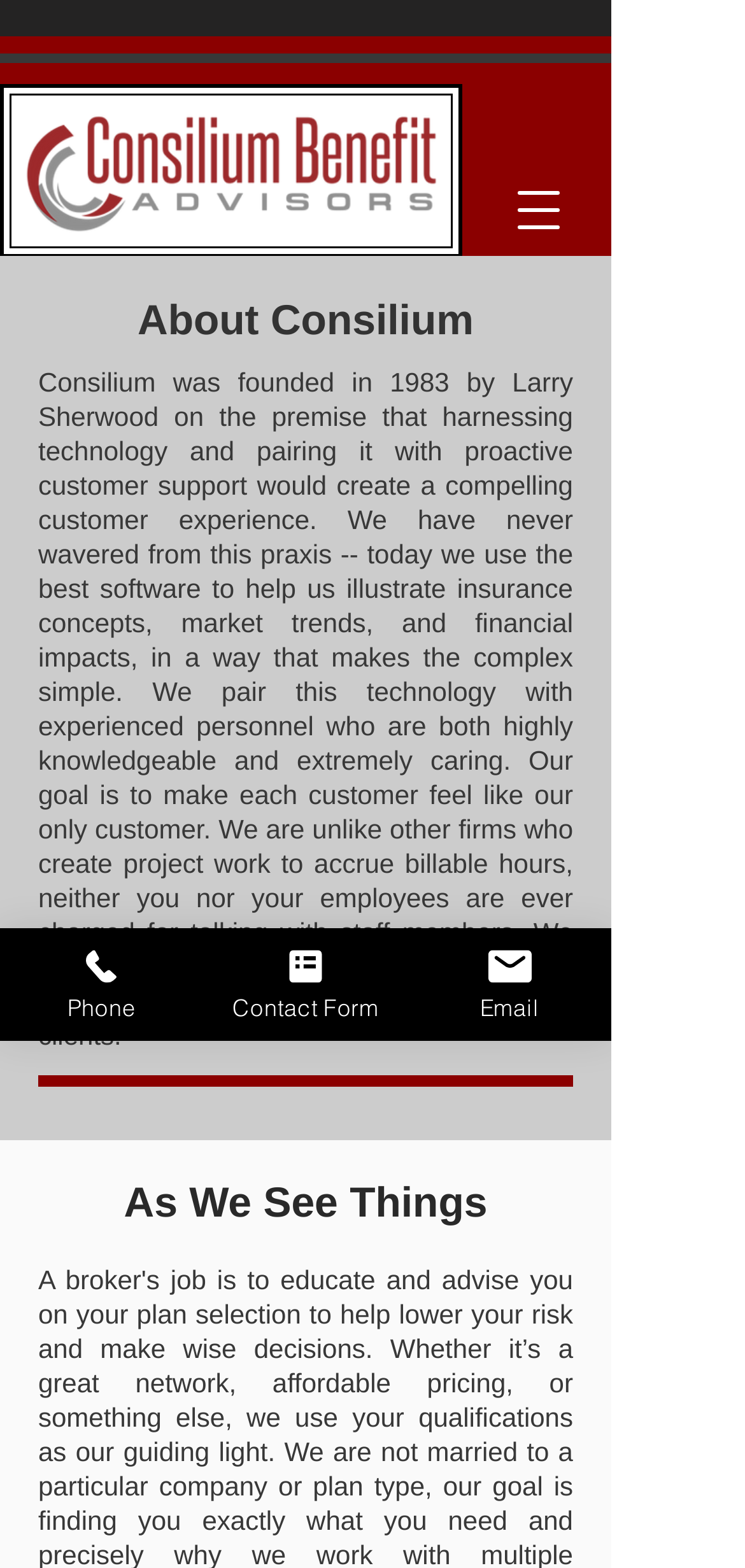Locate the bounding box for the described UI element: "Phone". Ensure the coordinates are four float numbers between 0 and 1, formatted as [left, top, right, bottom].

[0.0, 0.592, 0.274, 0.664]